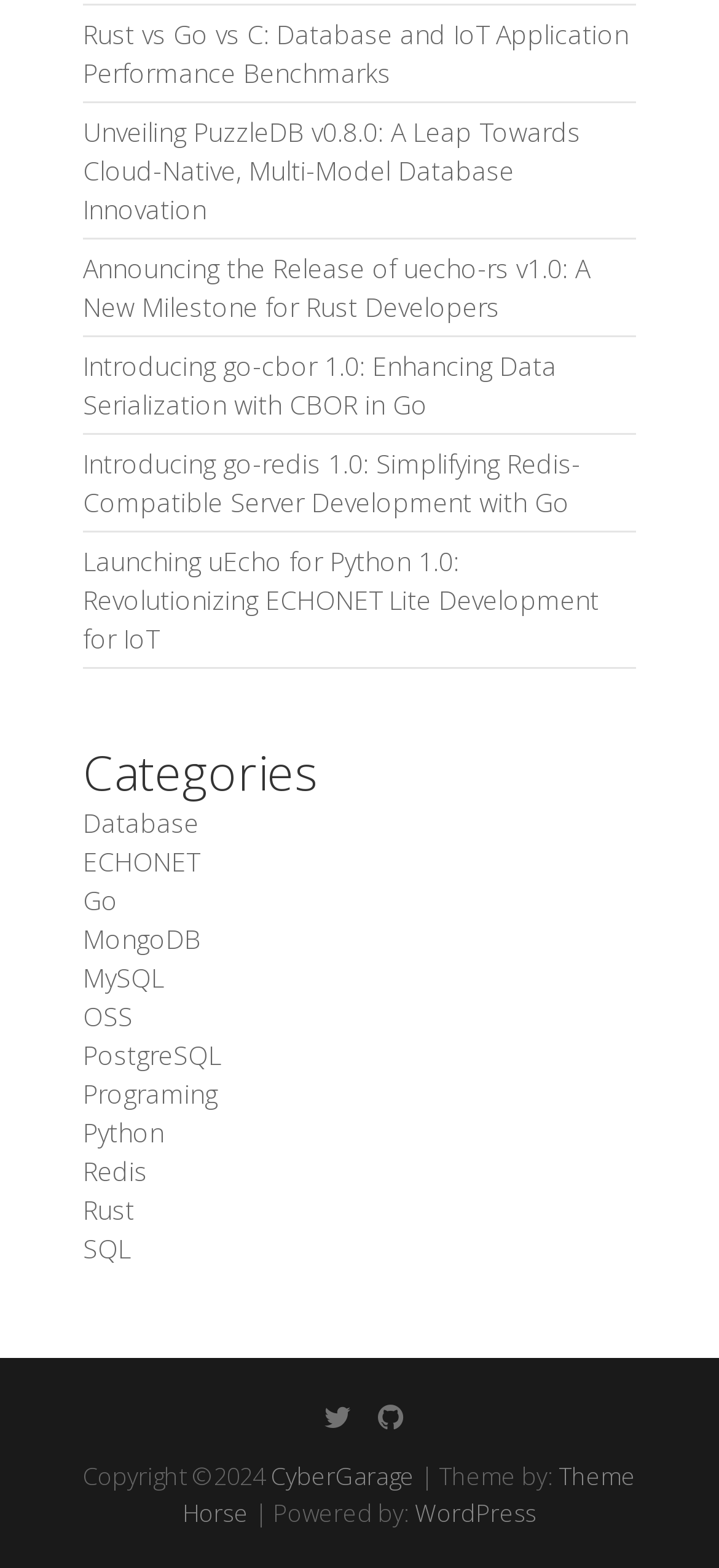Identify the bounding box coordinates of the element that should be clicked to fulfill this task: "Contact a CSA". The coordinates should be provided as four float numbers between 0 and 1, i.e., [left, top, right, bottom].

None